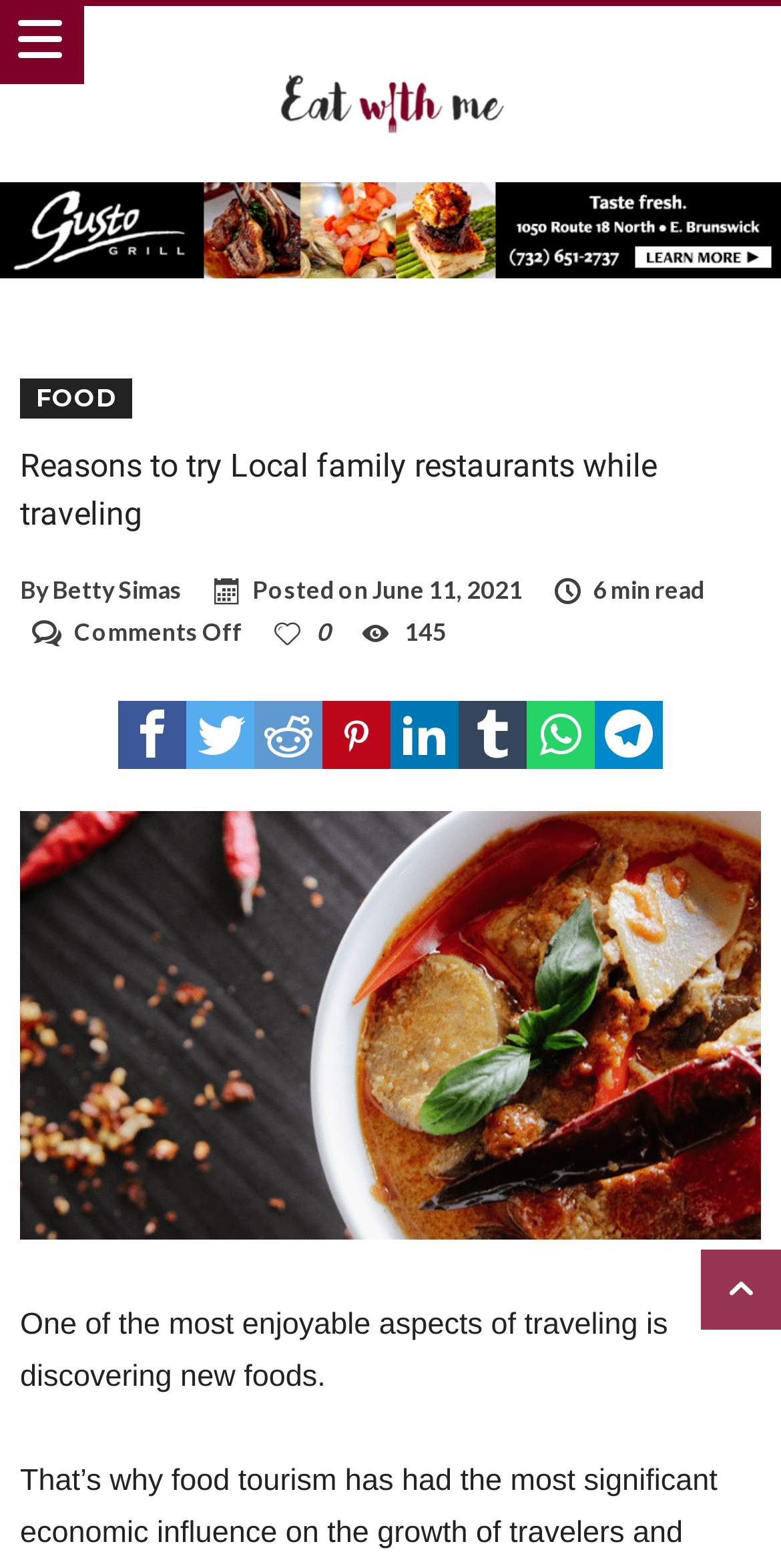Could you indicate the bounding box coordinates of the region to click in order to complete this instruction: "Click on the 'FOOD' link".

[0.026, 0.242, 0.169, 0.267]